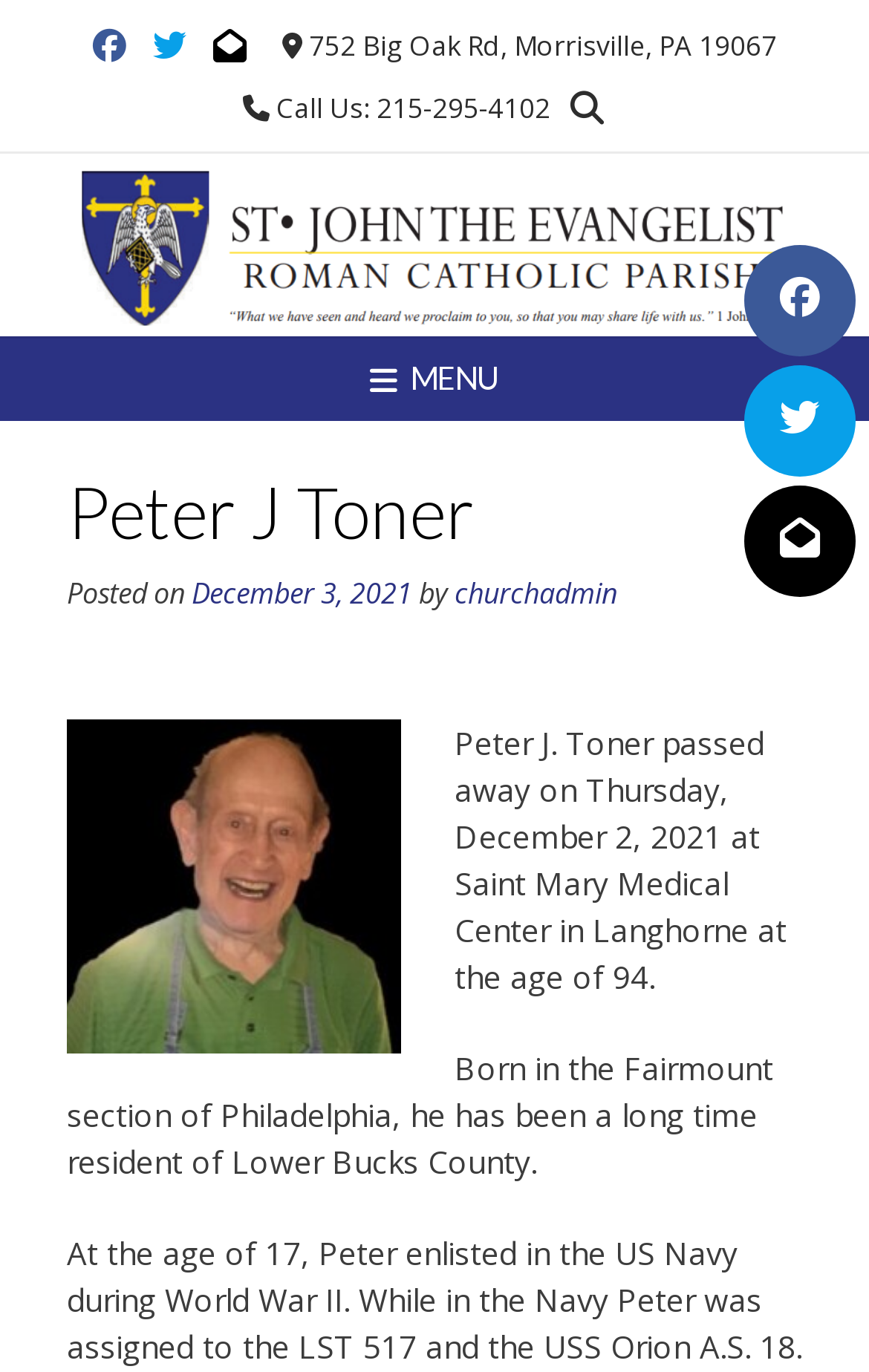Please specify the bounding box coordinates for the clickable region that will help you carry out the instruction: "View the post details".

[0.077, 0.419, 0.923, 0.449]